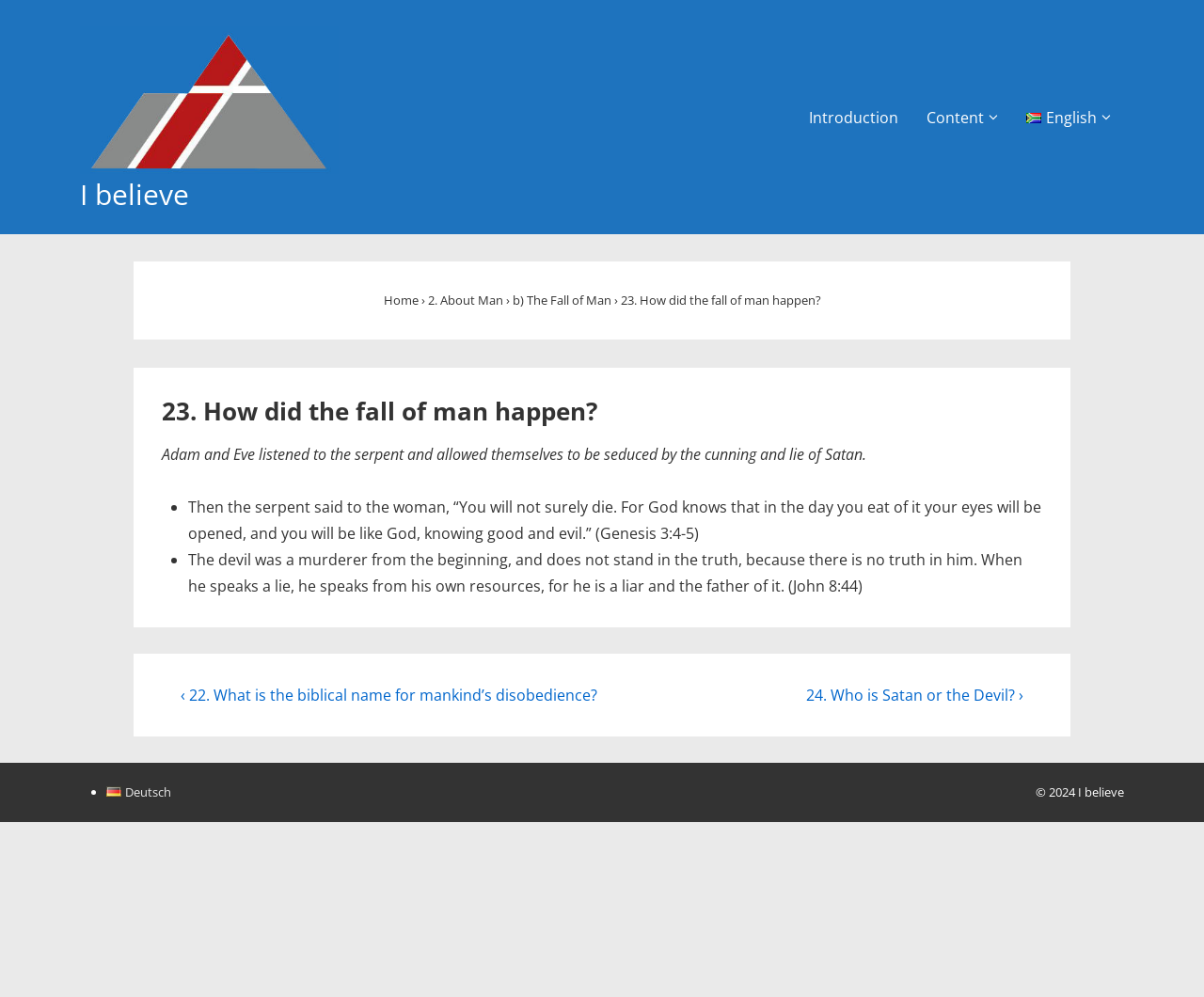What is the name of the first human couple in the biblical story?
Give a thorough and detailed response to the question.

I found the answer by reading the text 'Adam and Eve listened to the serpent and allowed themselves to be seduced by the cunning and lie of Satan.' which mentions the names of the first human couple in the biblical story.